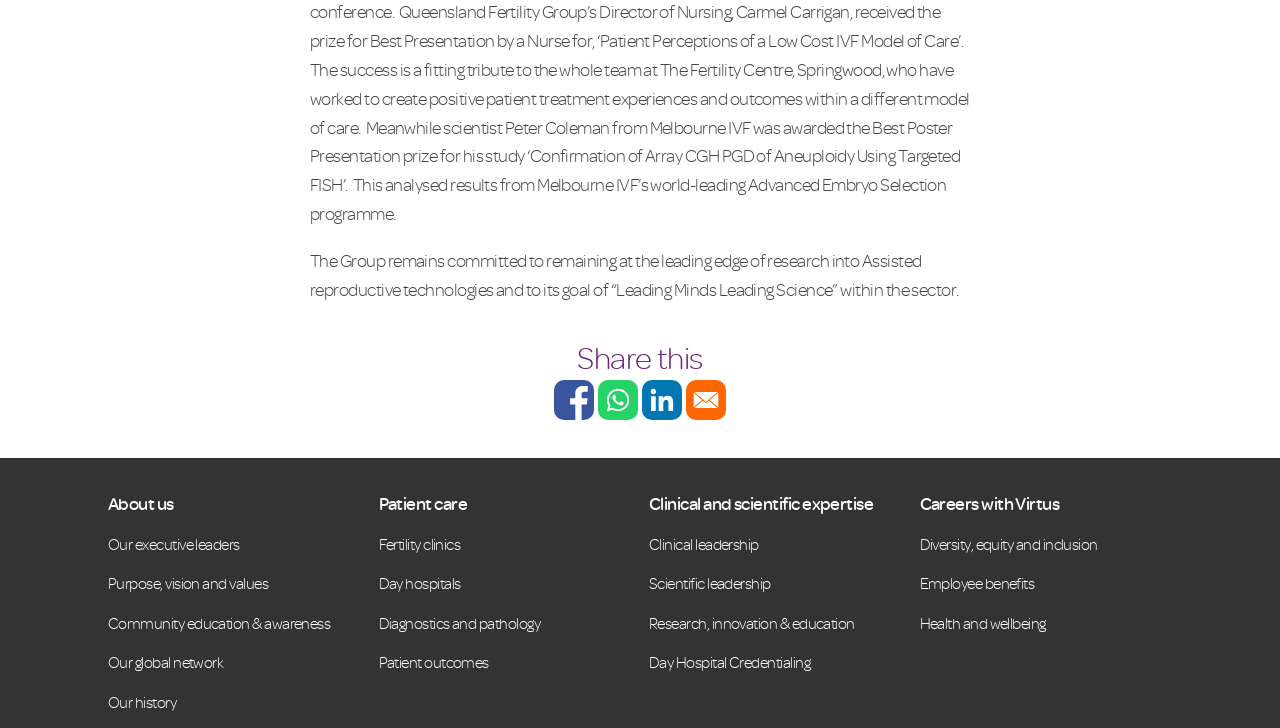Please identify the bounding box coordinates of the element that needs to be clicked to perform the following instruction: "Read about our purpose, vision and values".

[0.084, 0.79, 0.209, 0.815]